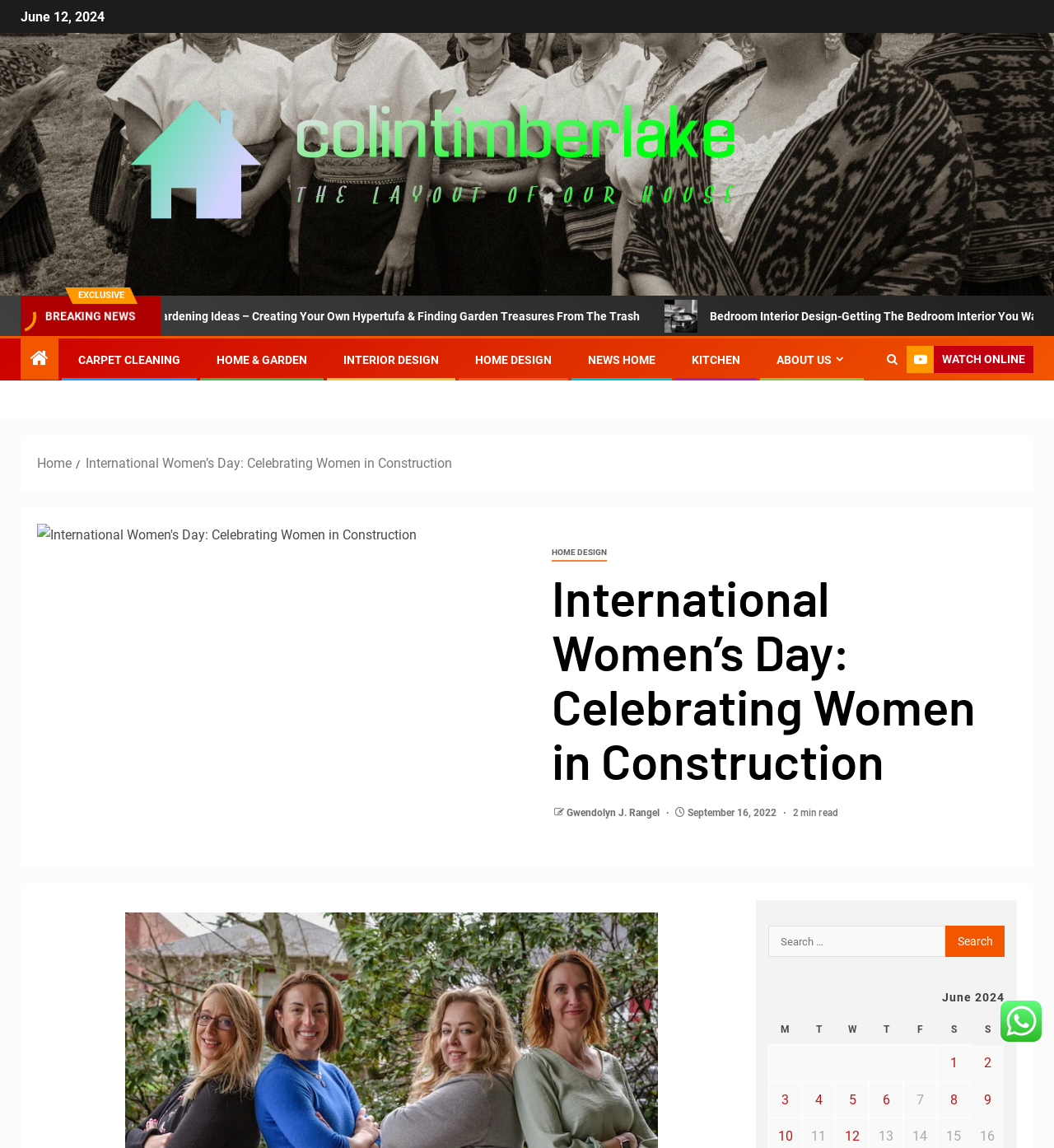Please find the bounding box coordinates of the element that you should click to achieve the following instruction: "Search for something". The coordinates should be presented as four float numbers between 0 and 1: [left, top, right, bottom].

[0.729, 0.806, 0.953, 0.834]